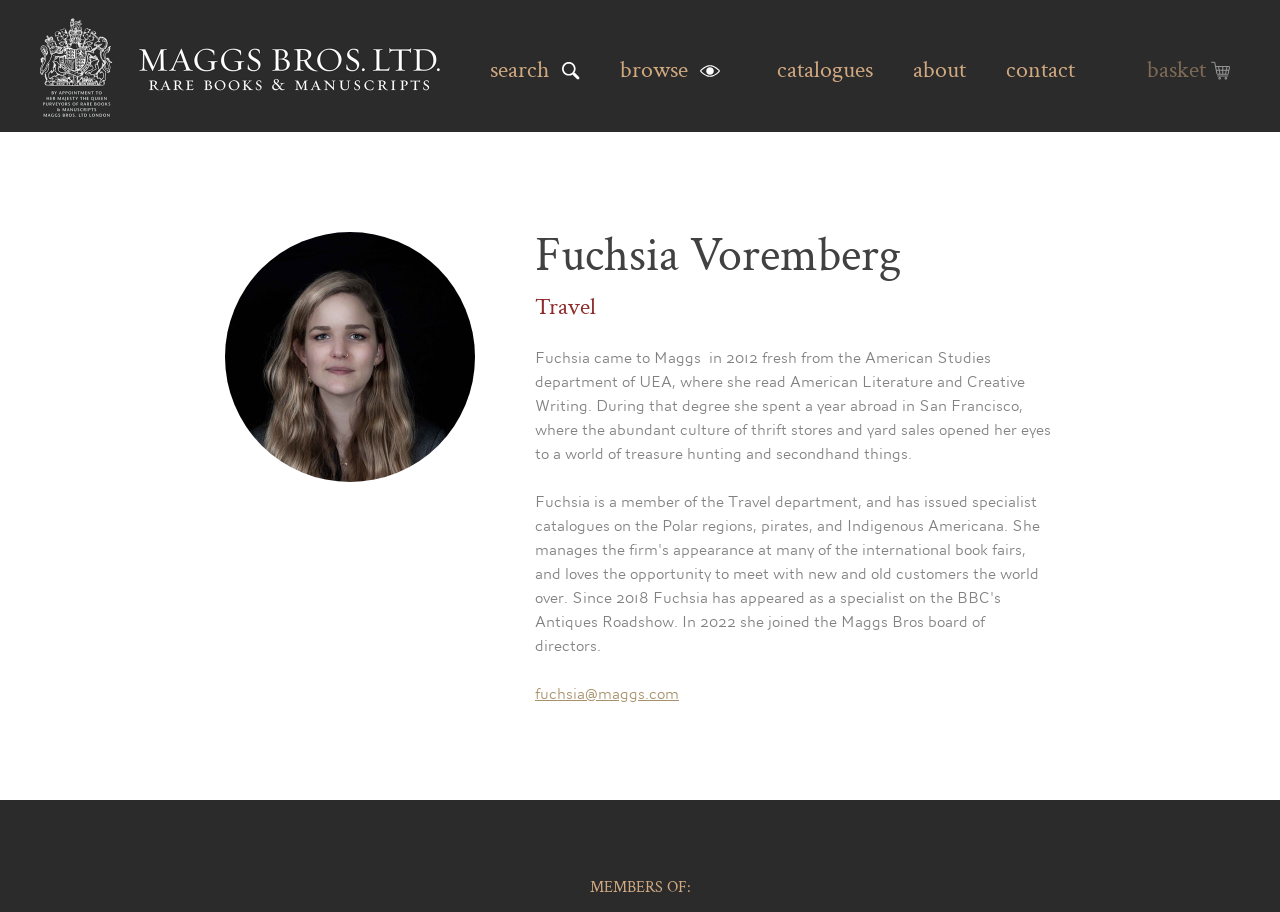Determine the bounding box coordinates of the area to click in order to meet this instruction: "browse catalogues".

[0.607, 0.064, 0.682, 0.09]